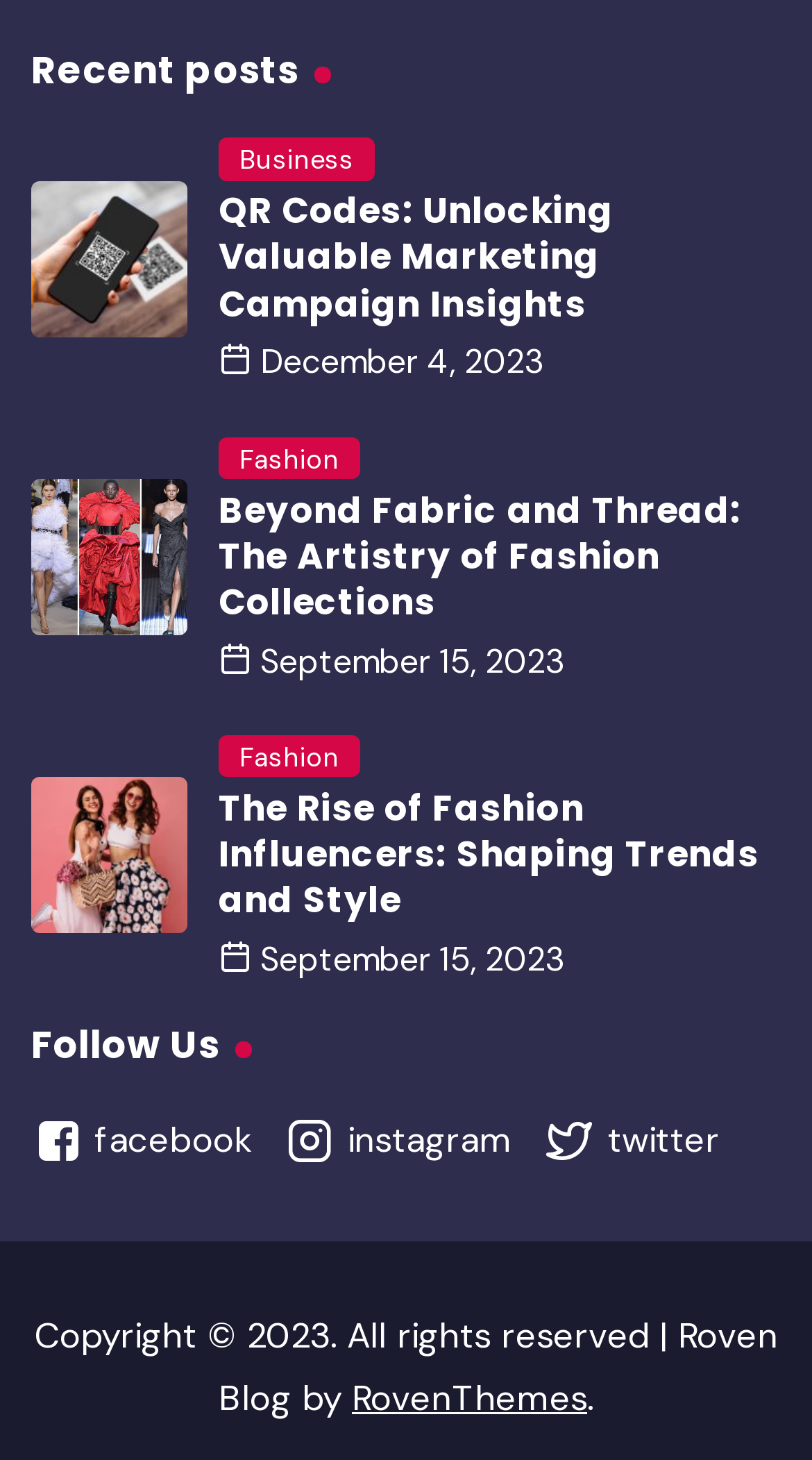Calculate the bounding box coordinates of the UI element given the description: "aria-label="Post Featured Image"".

[0.038, 0.568, 0.231, 0.599]